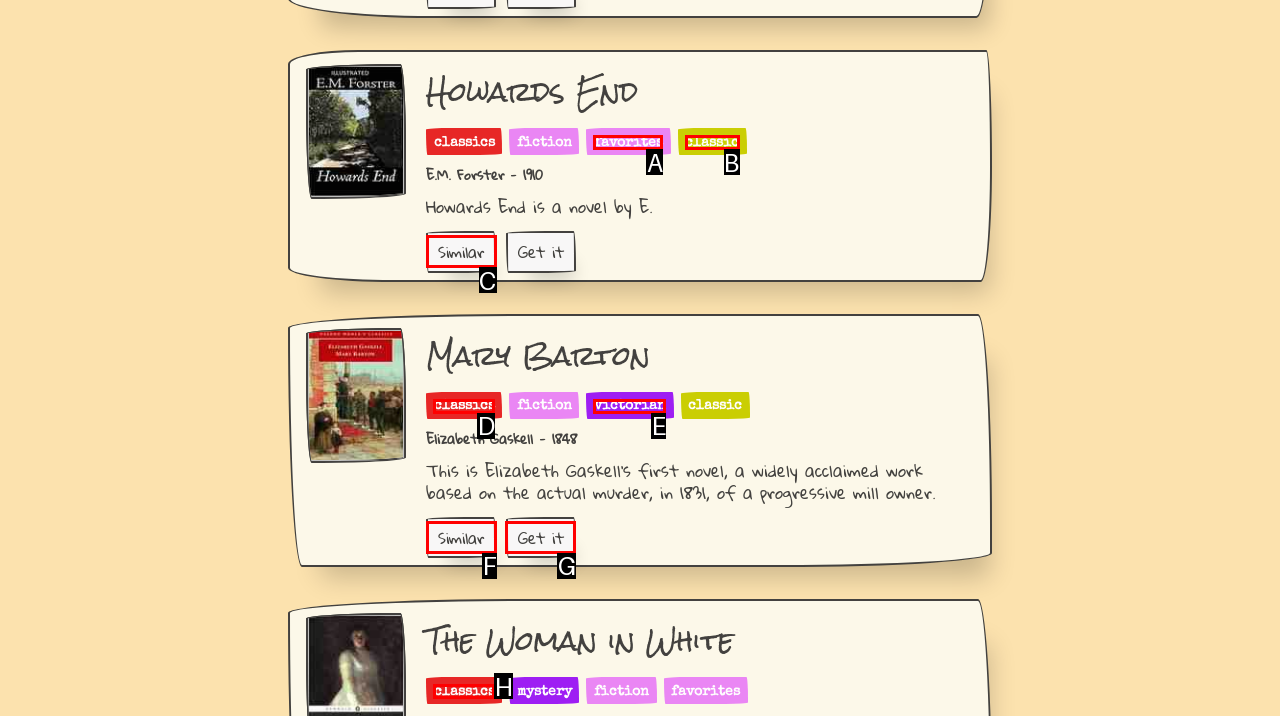Select the appropriate HTML element to click on to finish the task: Explore similar books to 'Mary Barton'.
Answer with the letter corresponding to the selected option.

F